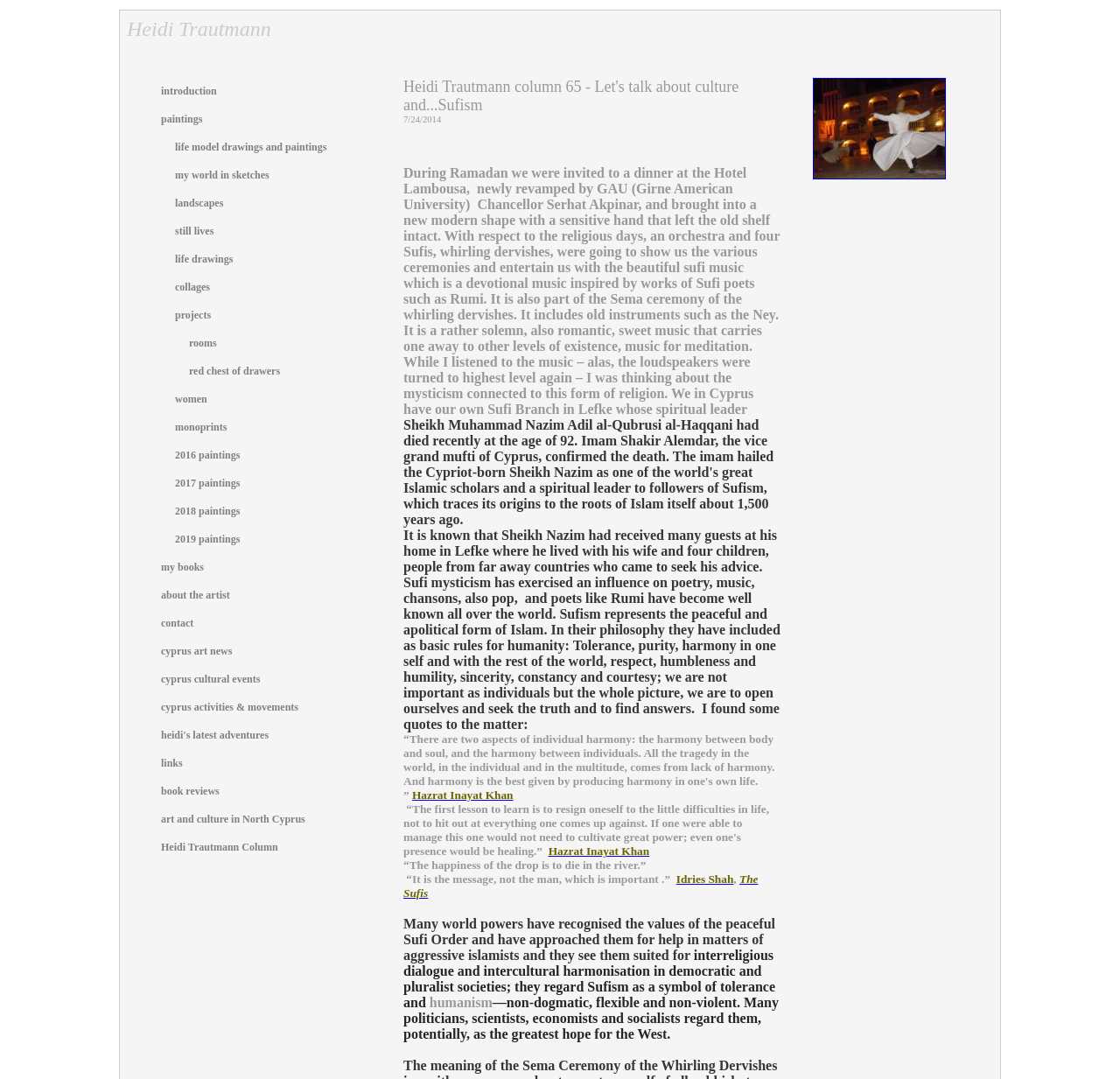Show the bounding box coordinates of the region that should be clicked to follow the instruction: "check out my world in sketches."

[0.152, 0.149, 0.243, 0.175]